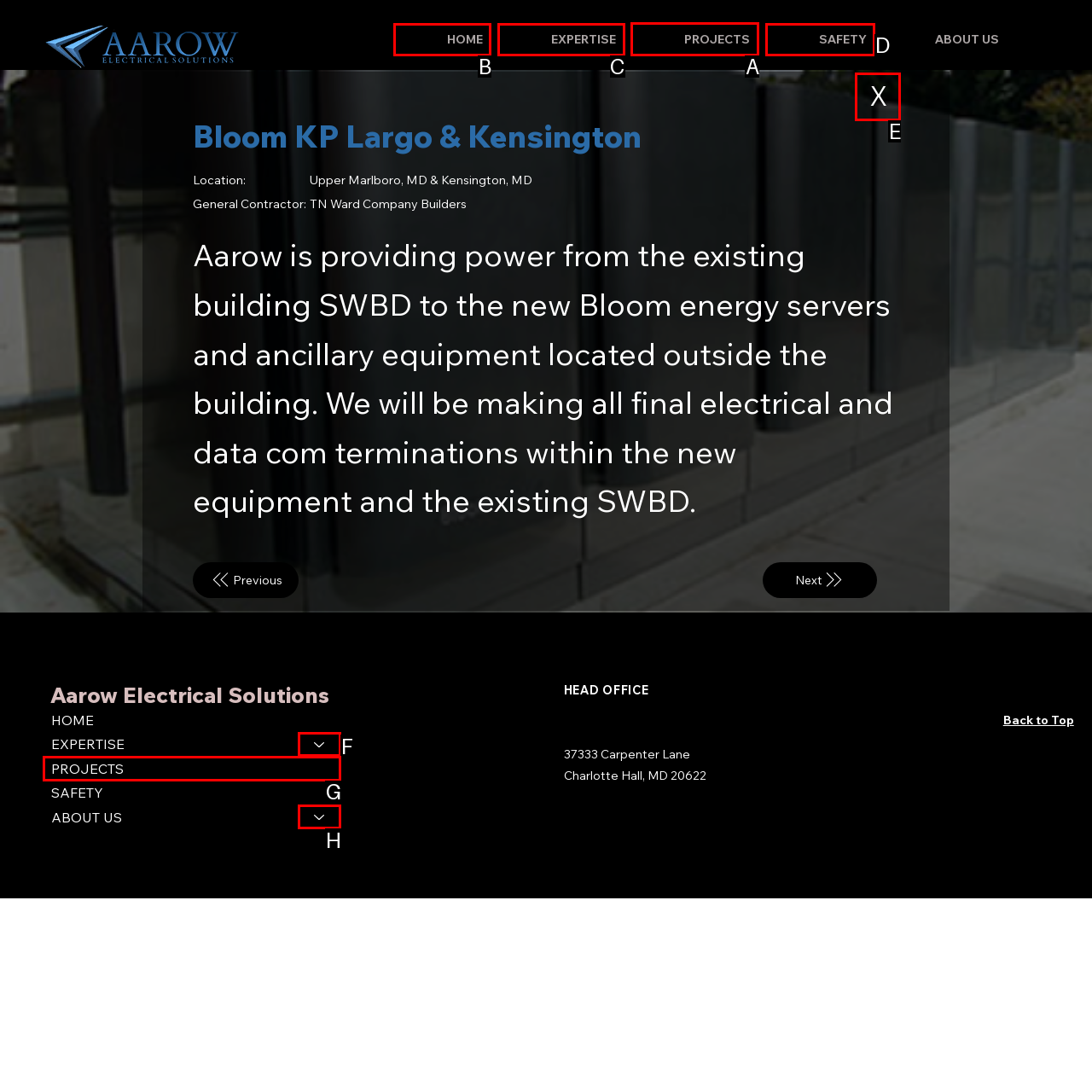Select the appropriate bounding box to fulfill the task: View general dental care services Respond with the corresponding letter from the choices provided.

None